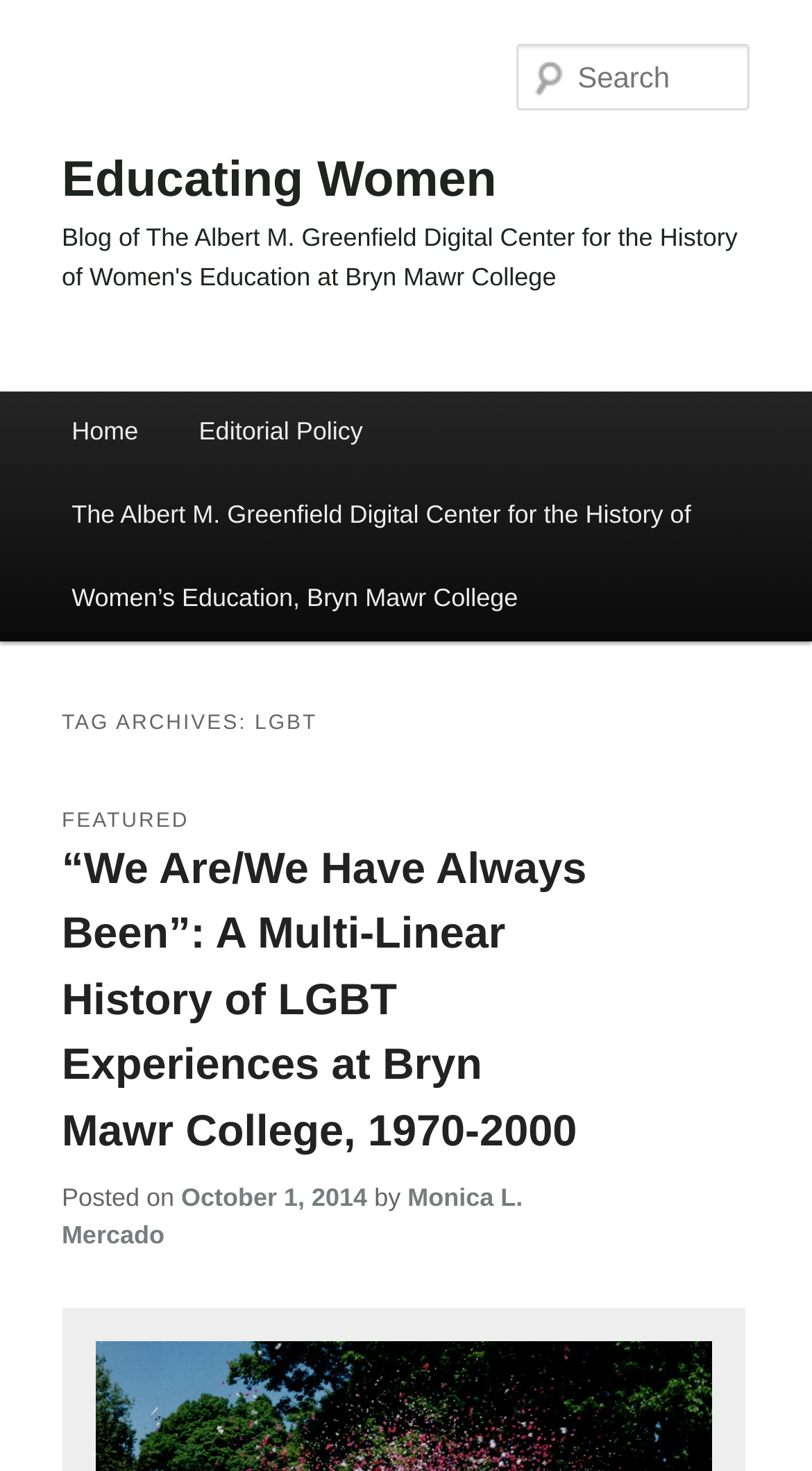Point out the bounding box coordinates of the section to click in order to follow this instruction: "Search for a topic".

[0.637, 0.03, 0.924, 0.075]